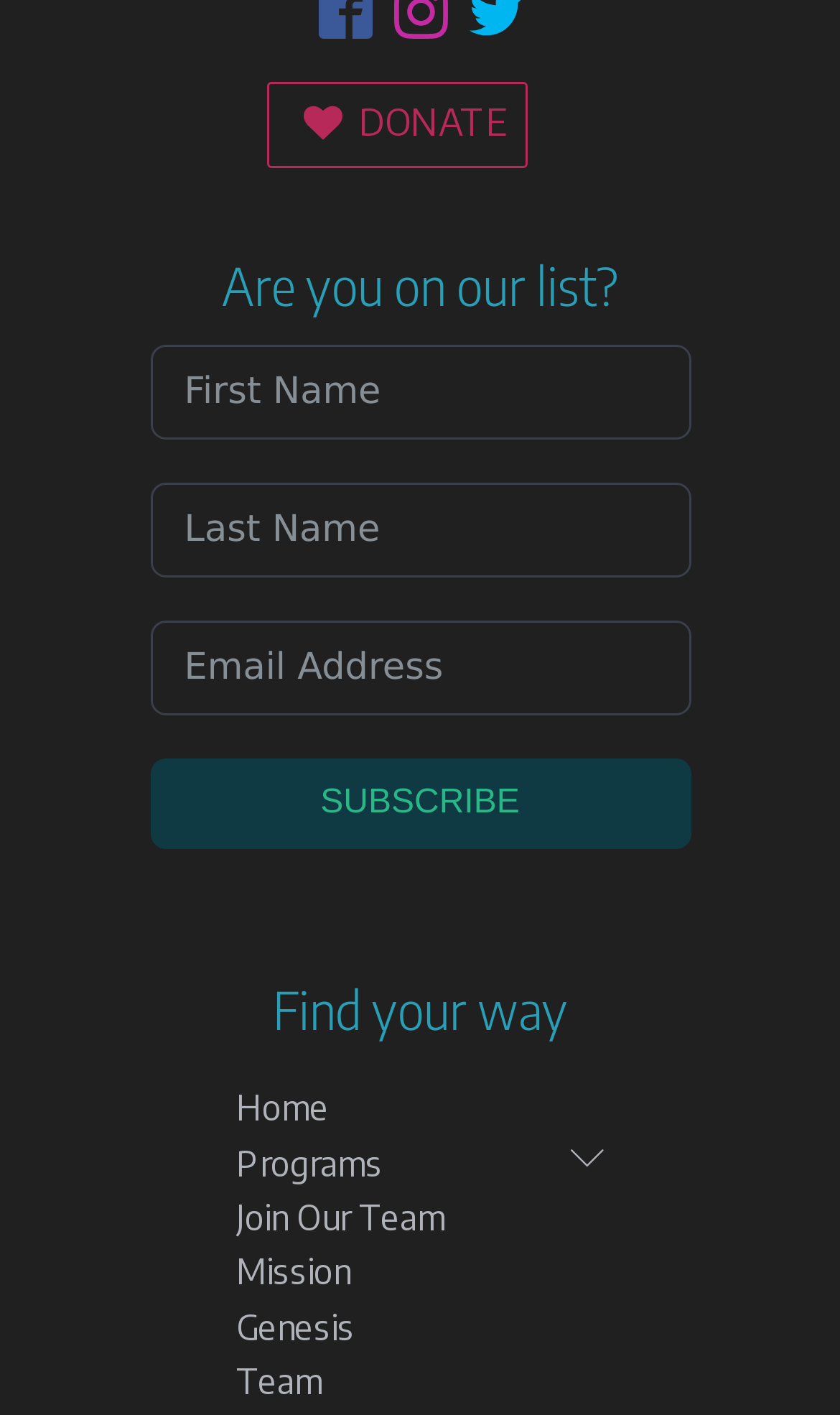For the following element description, predict the bounding box coordinates in the format (top-left x, top-left y, bottom-right x, bottom-right y). All values should be floating point numbers between 0 and 1. Description: name="names[first_name]" placeholder="First Name"

[0.178, 0.244, 0.822, 0.311]